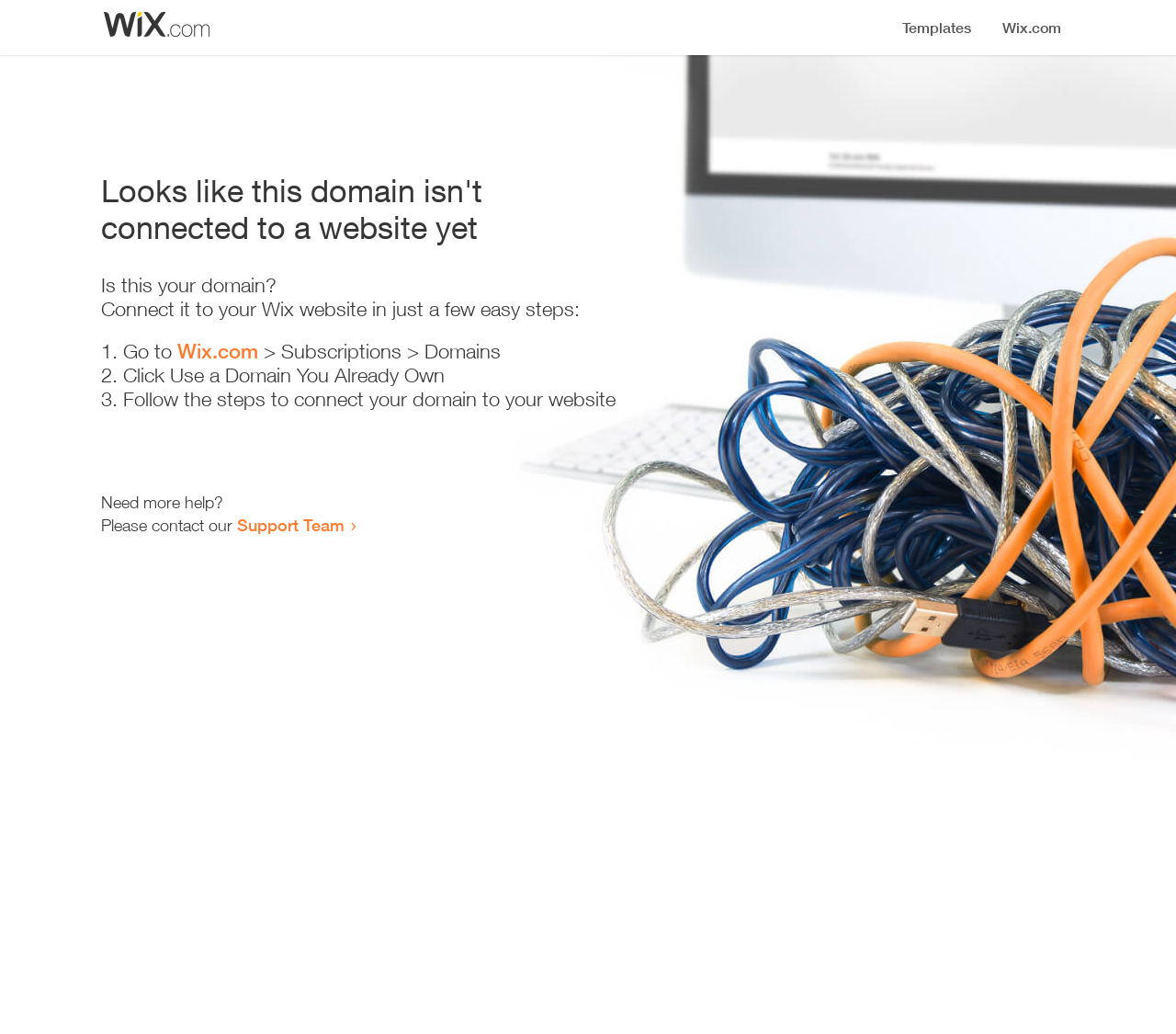Answer the question with a brief word or phrase:
What is the status of the domain?

Not connected